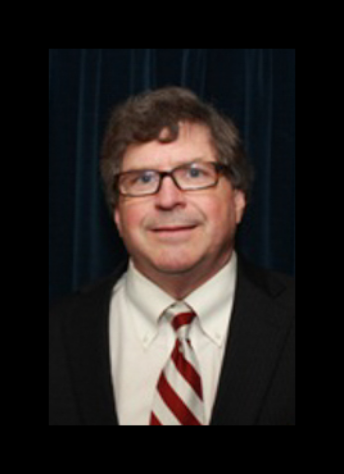What is the color of the backdrop in the image?
Using the image, answer in one word or phrase.

Dark